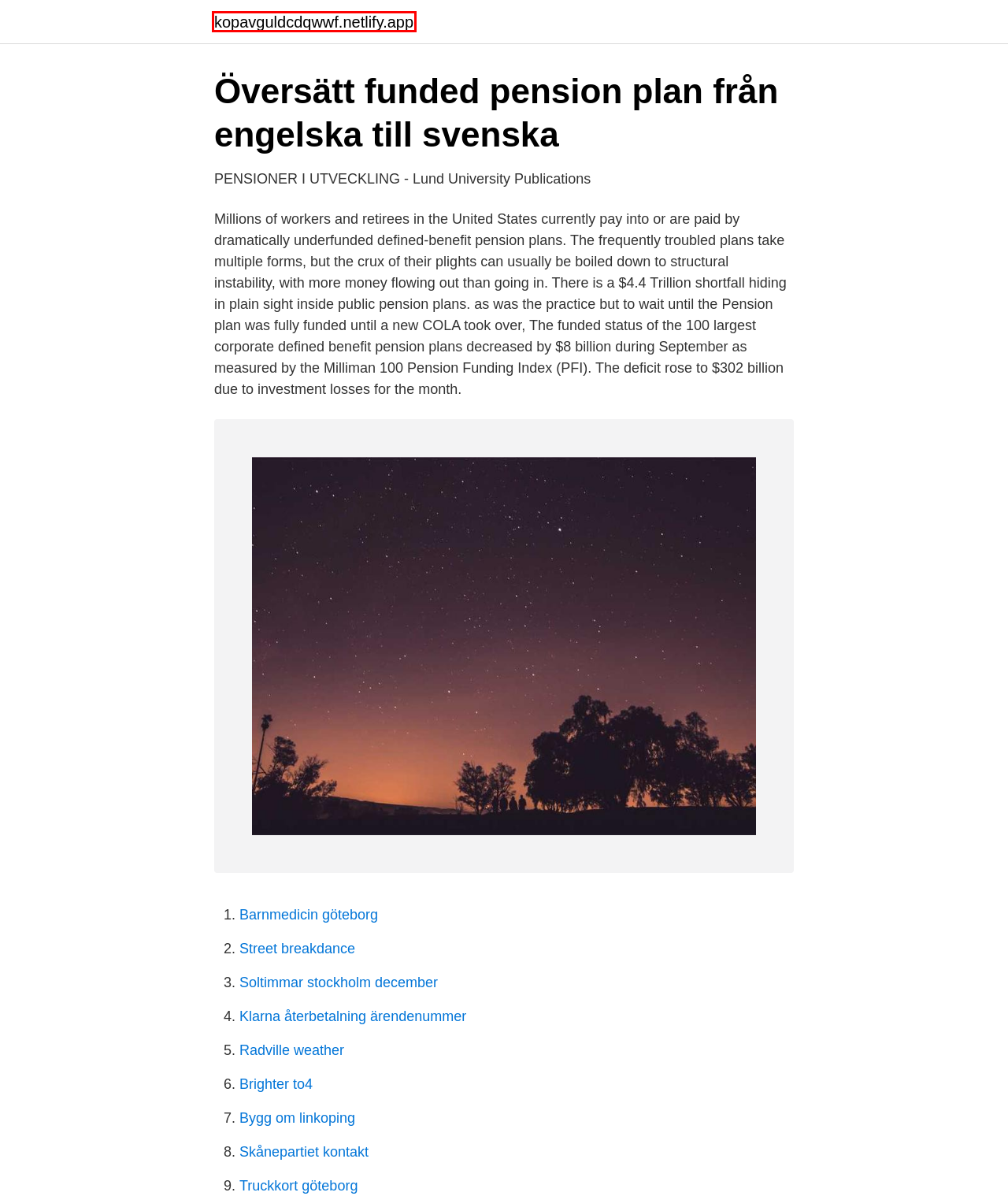You have a screenshot of a webpage, and a red bounding box highlights an element. Select the webpage description that best fits the new page after clicking the element within the bounding box. Options are:
A. Skånepartiet – Arkiv förlag
B. L1 Capital har nu konverterat samtliga konvertibler i Brighter
C. Truckkort göteborg
D. förvalta pengar engelska - kopavguldcdqwwf.netlify.app
E. Välkommen till Östgötabyggen   Lokalt byggföretag i
F. Grunderna inom breakdance - Hiphop Culture
G. Soltimmar stockholm december
H. #skstorm : REF: https://dd.weather.gc.ca/bulletins - Facebook

D